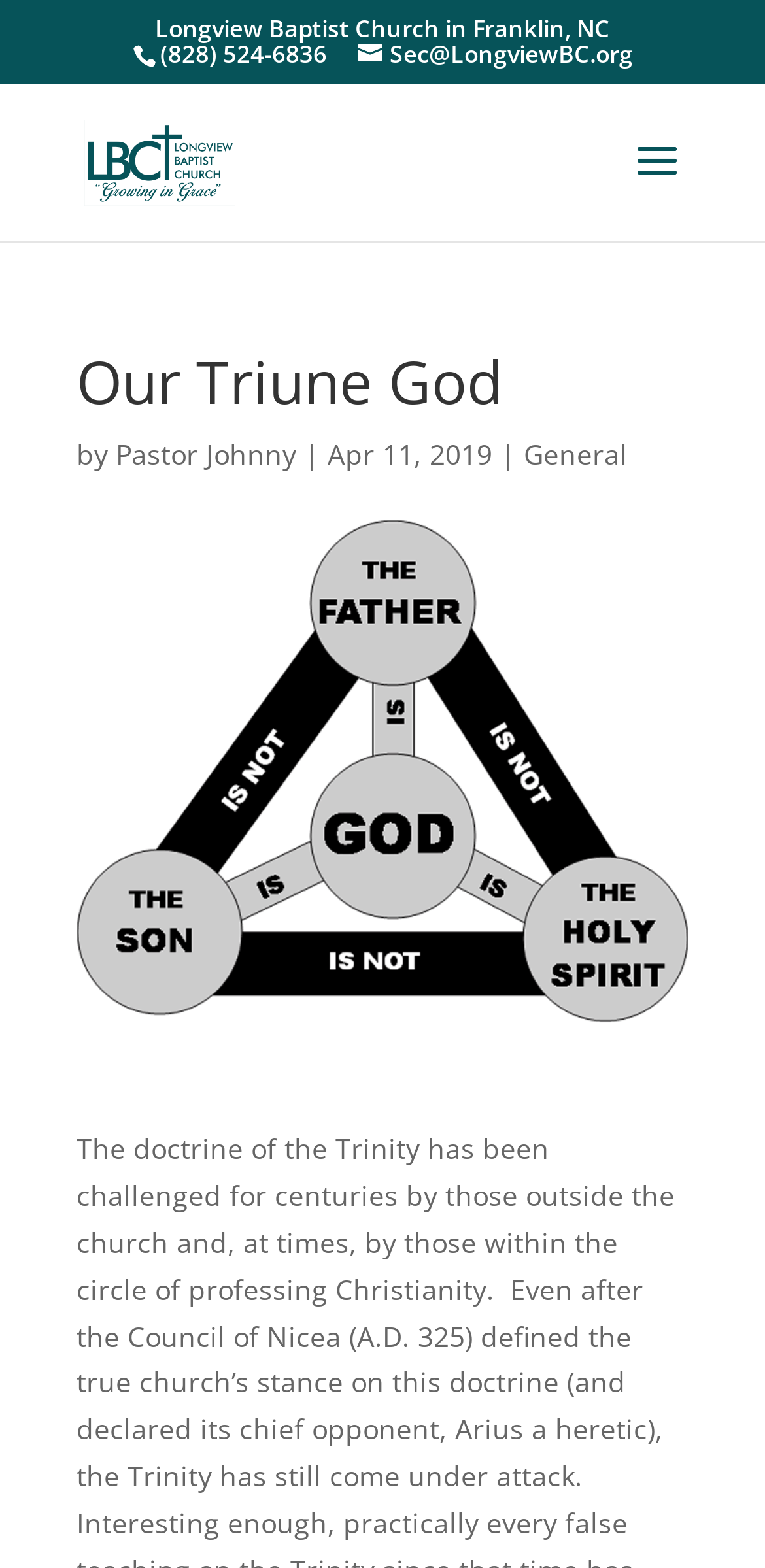When was the article 'Our Triune God' published?
Answer the question with a single word or phrase derived from the image.

Apr 11, 2019